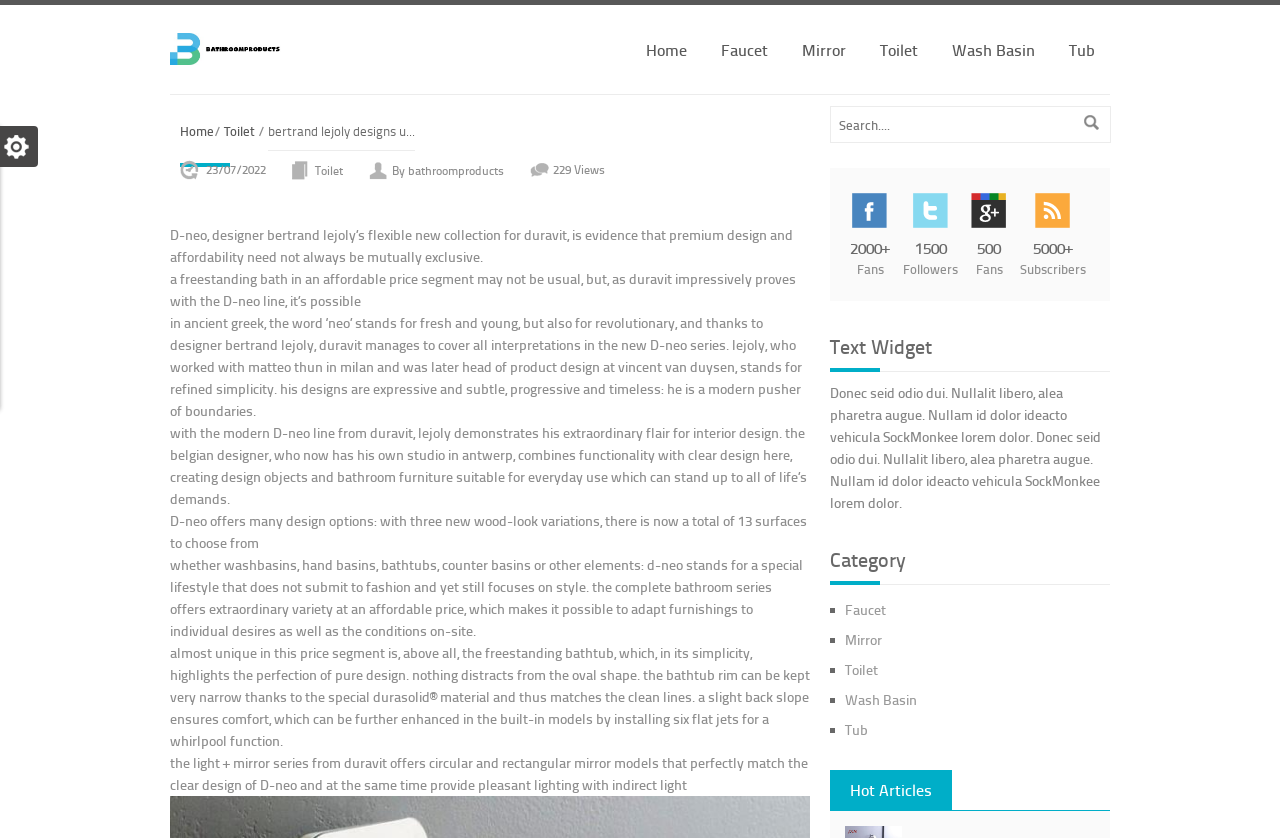What is the material used for the freestanding bathtub?
Answer the question with as much detail as you can, using the image as a reference.

I found the answer by reading the text on the webpage, specifically the sentence 'the bathtub rim can be kept very narrow thanks to the special durasolid material...' which mentions the material used.